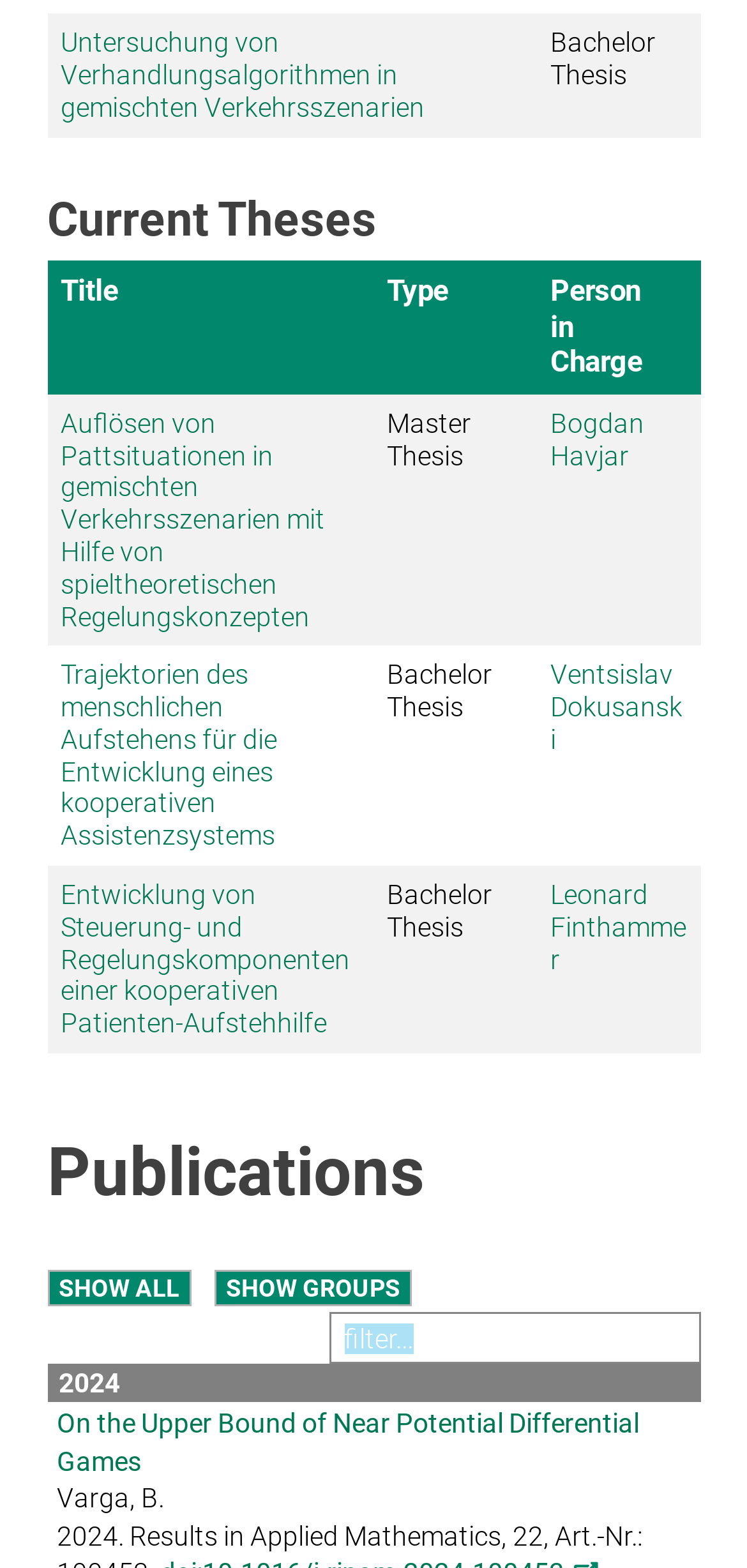Using the given element description, provide the bounding box coordinates (top-left x, top-left y, bottom-right x, bottom-right y) for the corresponding UI element in the screenshot: here

None